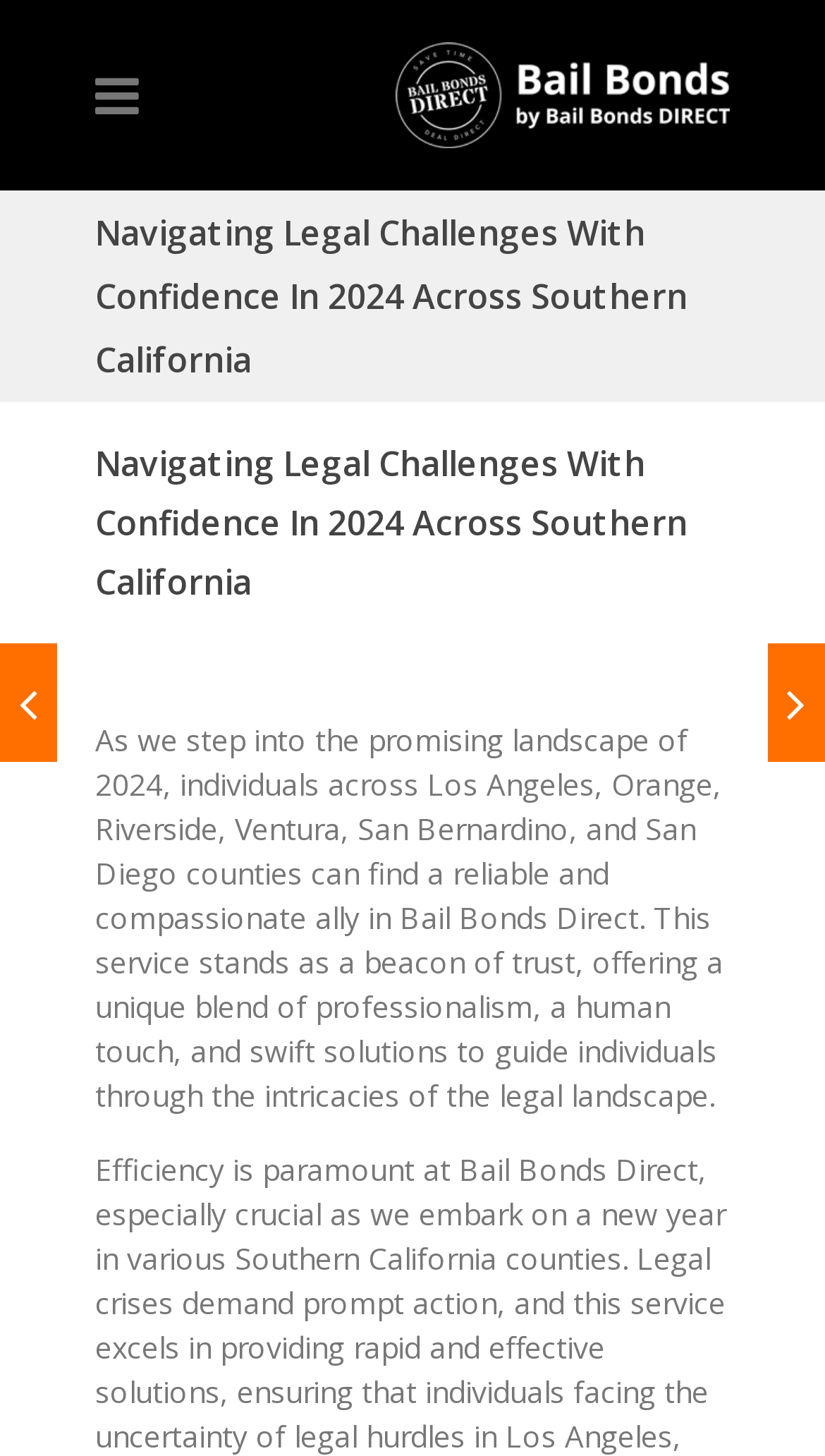From the image, can you give a detailed response to the question below:
How many links are there in the top section?

There are three links in the top section of the webpage: one with the text '', one with the text '', and one with the text 'Navigating Legal Challenges With Confidence In 2024 Across Southern California'.